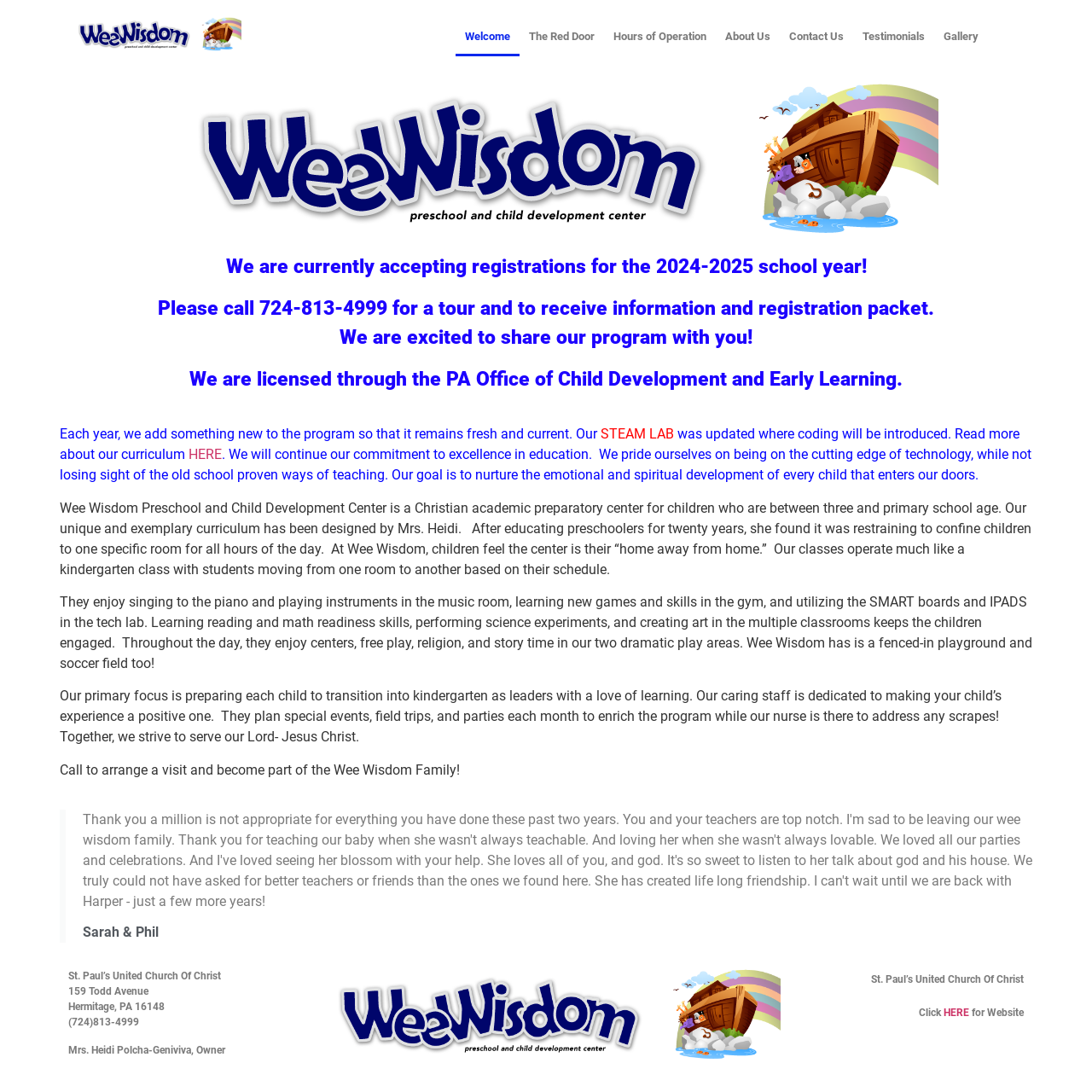Find the bounding box coordinates for the HTML element described as: "alt="logo" title="logo"". The coordinates should consist of four float values between 0 and 1, i.e., [left, top, right, bottom].

[0.062, 0.016, 0.221, 0.047]